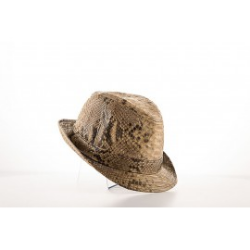Describe the scene depicted in the image with great detail.

The image features a stylish fedora hat with a distinctive snake skin pattern. The hat is presented at an angle, showcasing its unique textures and designs, which reflect a blend of earthy tones typical of snake skin, such as browns and tans. This fashionable accessory is likely designed for both casual and formal occasions, adding a fashionable touch to any outfit. It is part of a product listing for various items, indicating potential availability for purchase and appealing to a trendy audience looking to make a statement with their accessories.